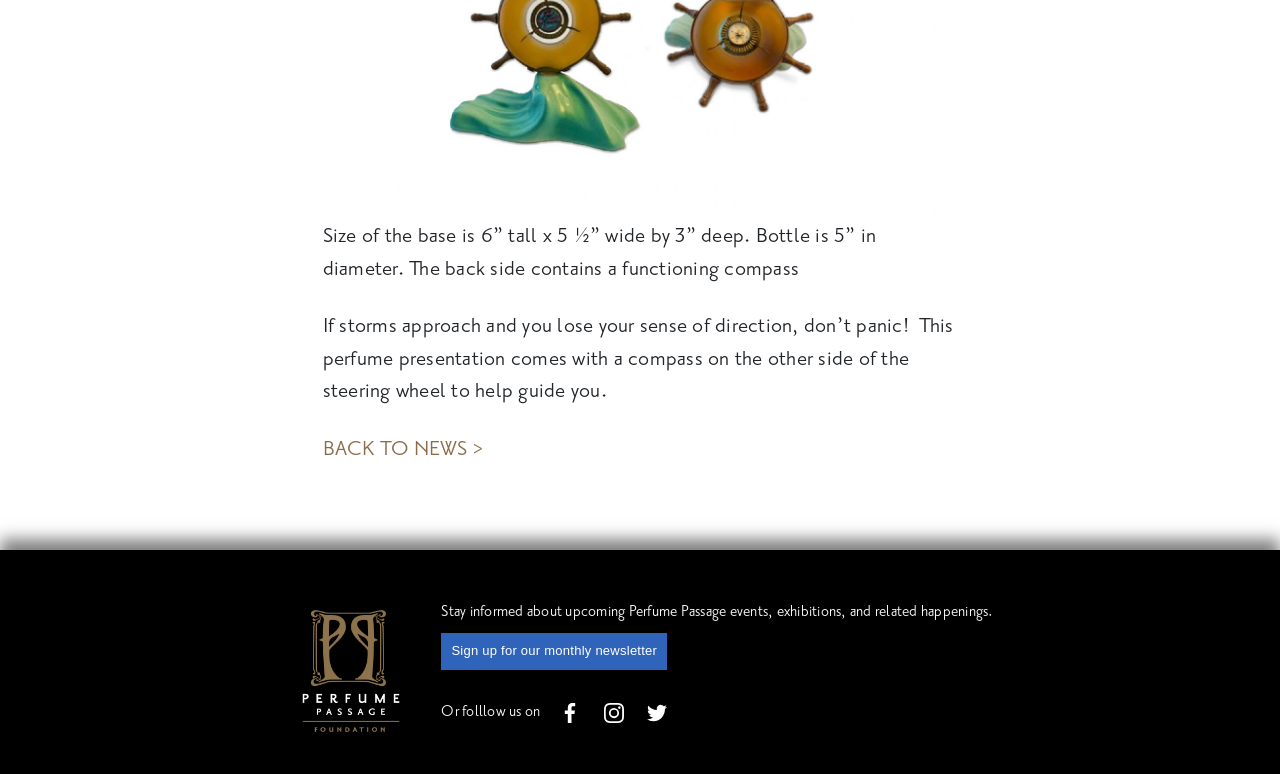How can you stay informed about Perfume Passage events?
Give a single word or phrase answer based on the content of the image.

Sign up for the monthly newsletter